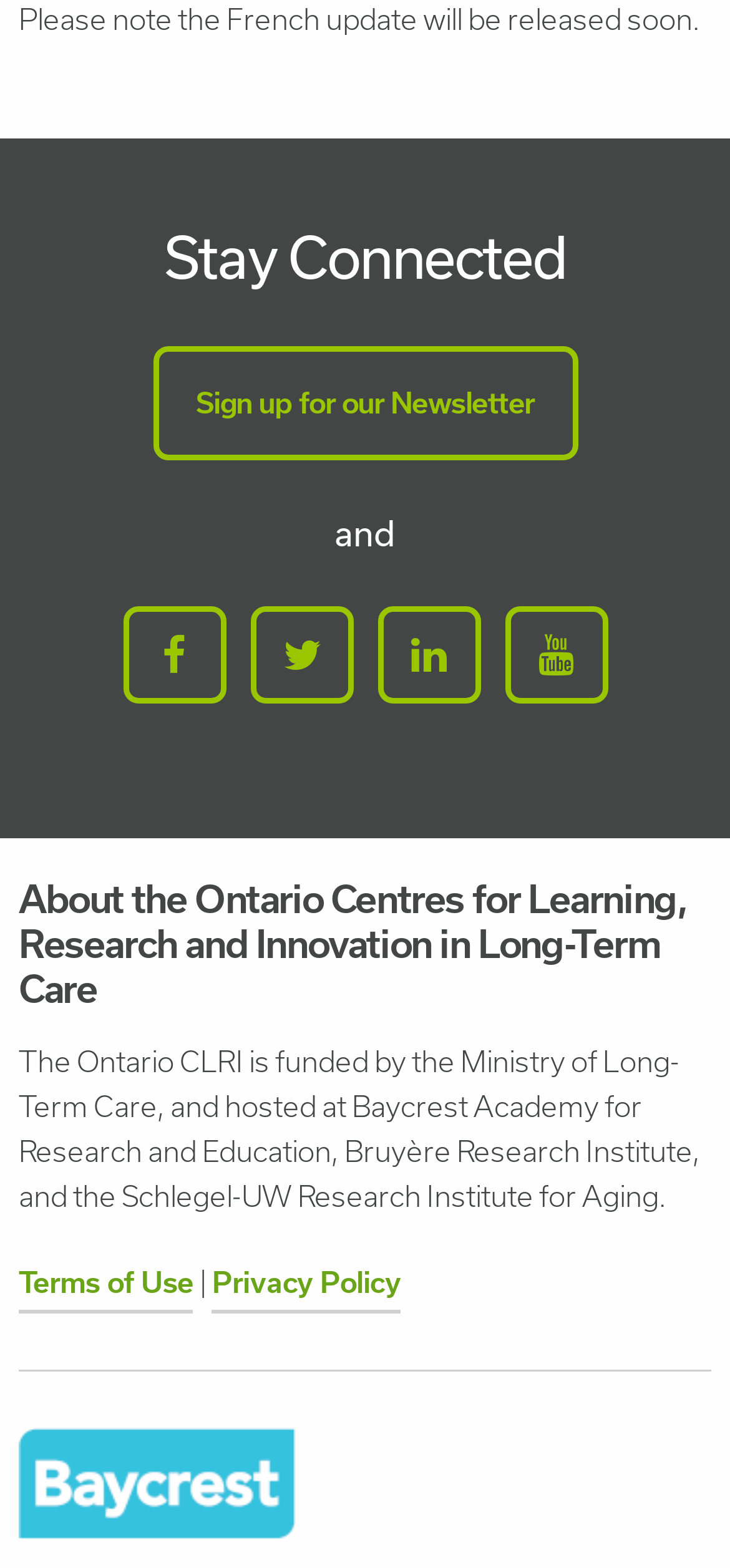What is the logo displayed at the bottom of the page?
Using the picture, provide a one-word or short phrase answer.

Baycrest logo